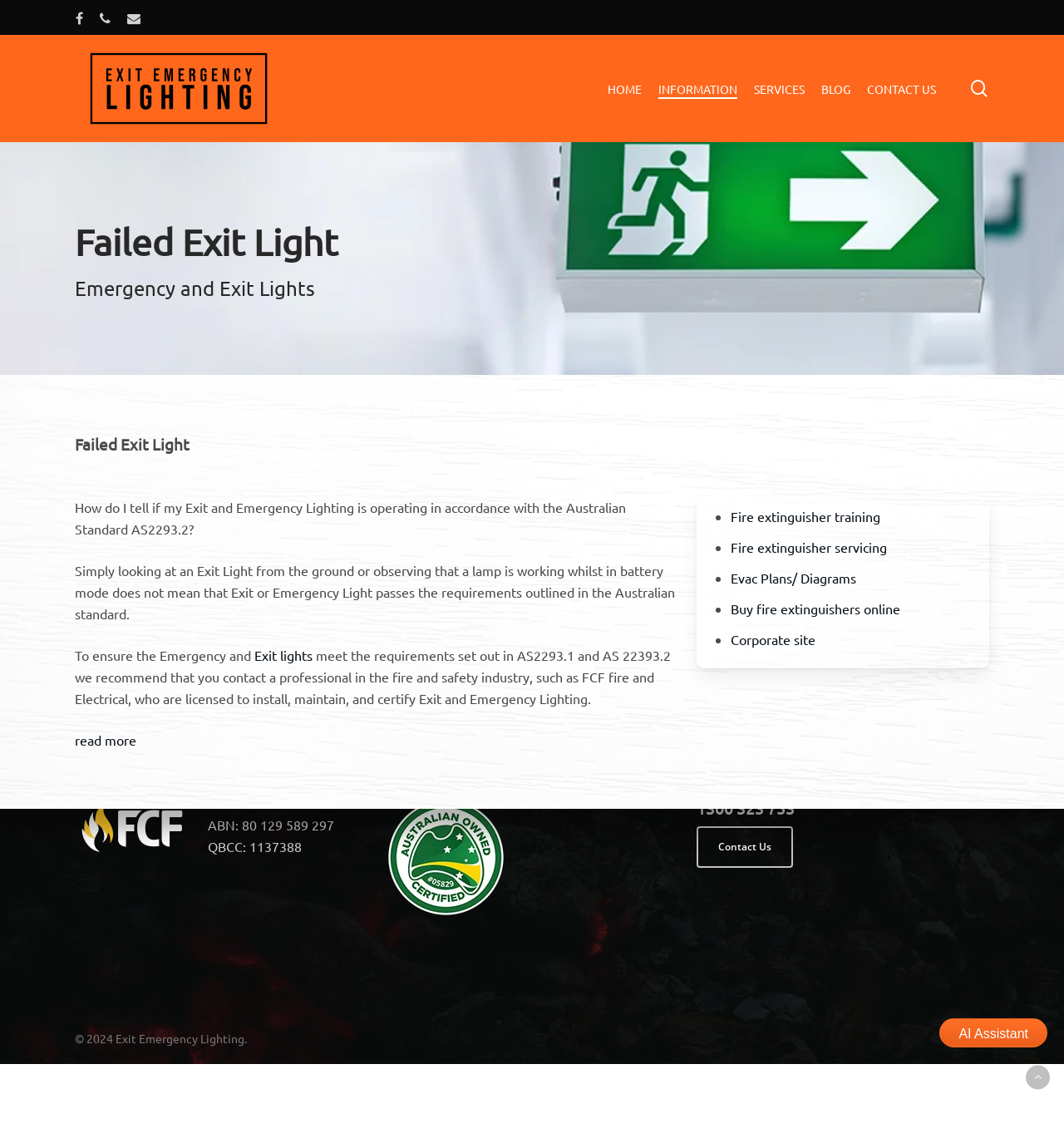Bounding box coordinates are given in the format (top-left x, top-left y, bottom-right x, bottom-right y). All values should be floating point numbers between 0 and 1. Provide the bounding box coordinate for the UI element described as: Buy fire extinguishers online

[0.687, 0.528, 0.846, 0.542]